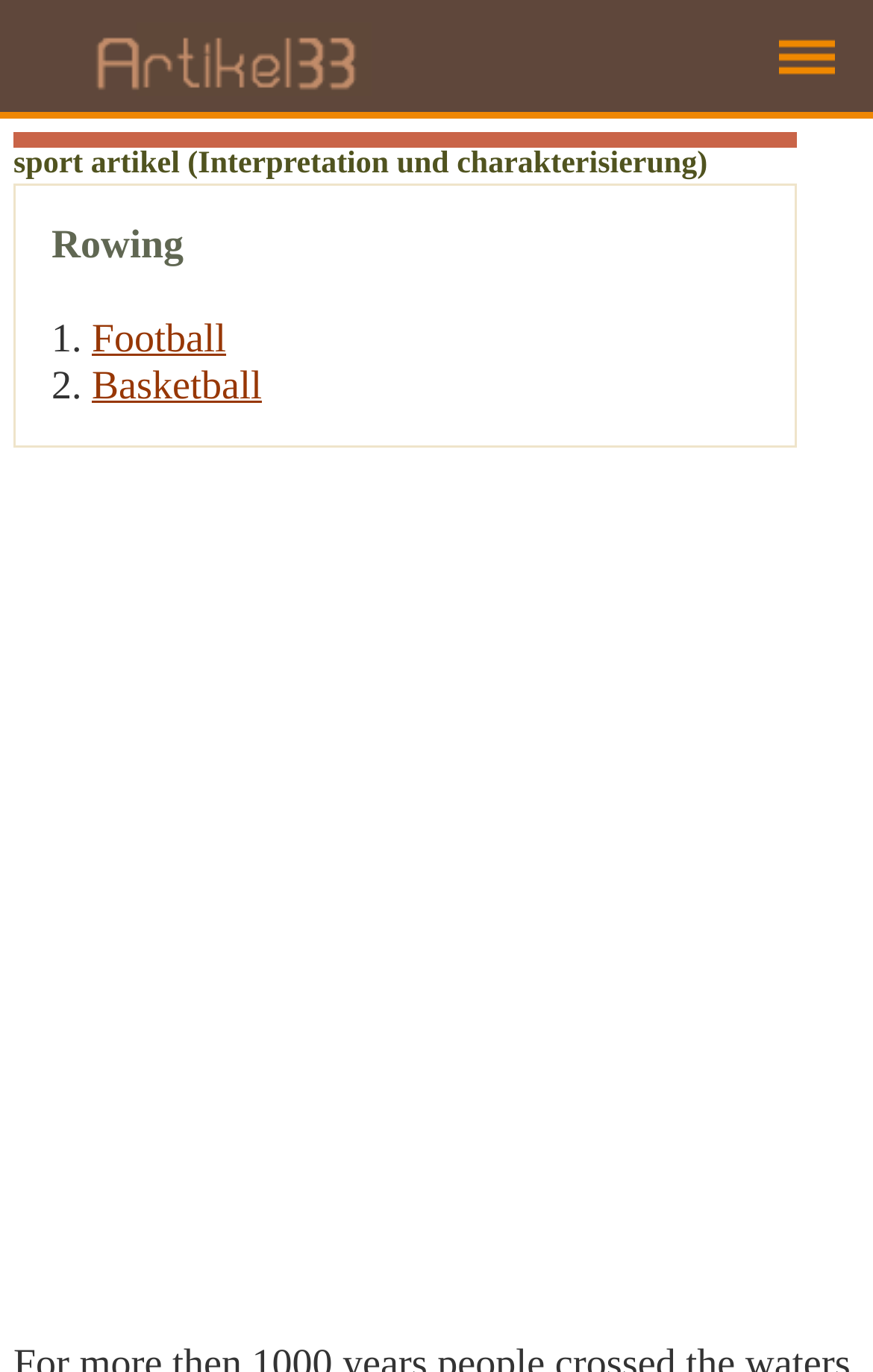Is there a logo on the webpage?
Could you give a comprehensive explanation in response to this question?

I examined the webpage and found a link element with the text 'artikel33.com logo', which suggests that there is a logo on the webpage.